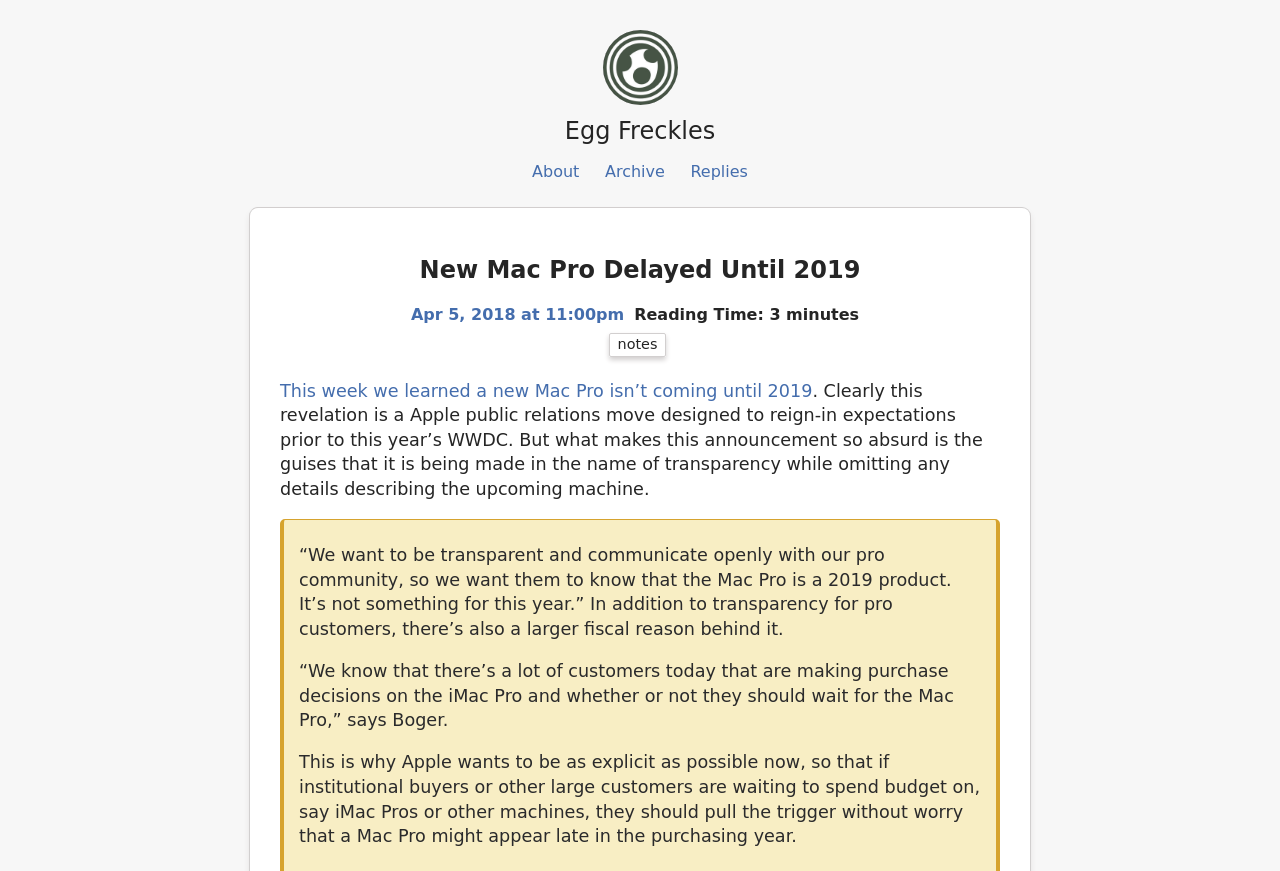Please identify the bounding box coordinates of the clickable area that will fulfill the following instruction: "view post details". The coordinates should be in the format of four float numbers between 0 and 1, i.e., [left, top, right, bottom].

[0.219, 0.292, 0.781, 0.331]